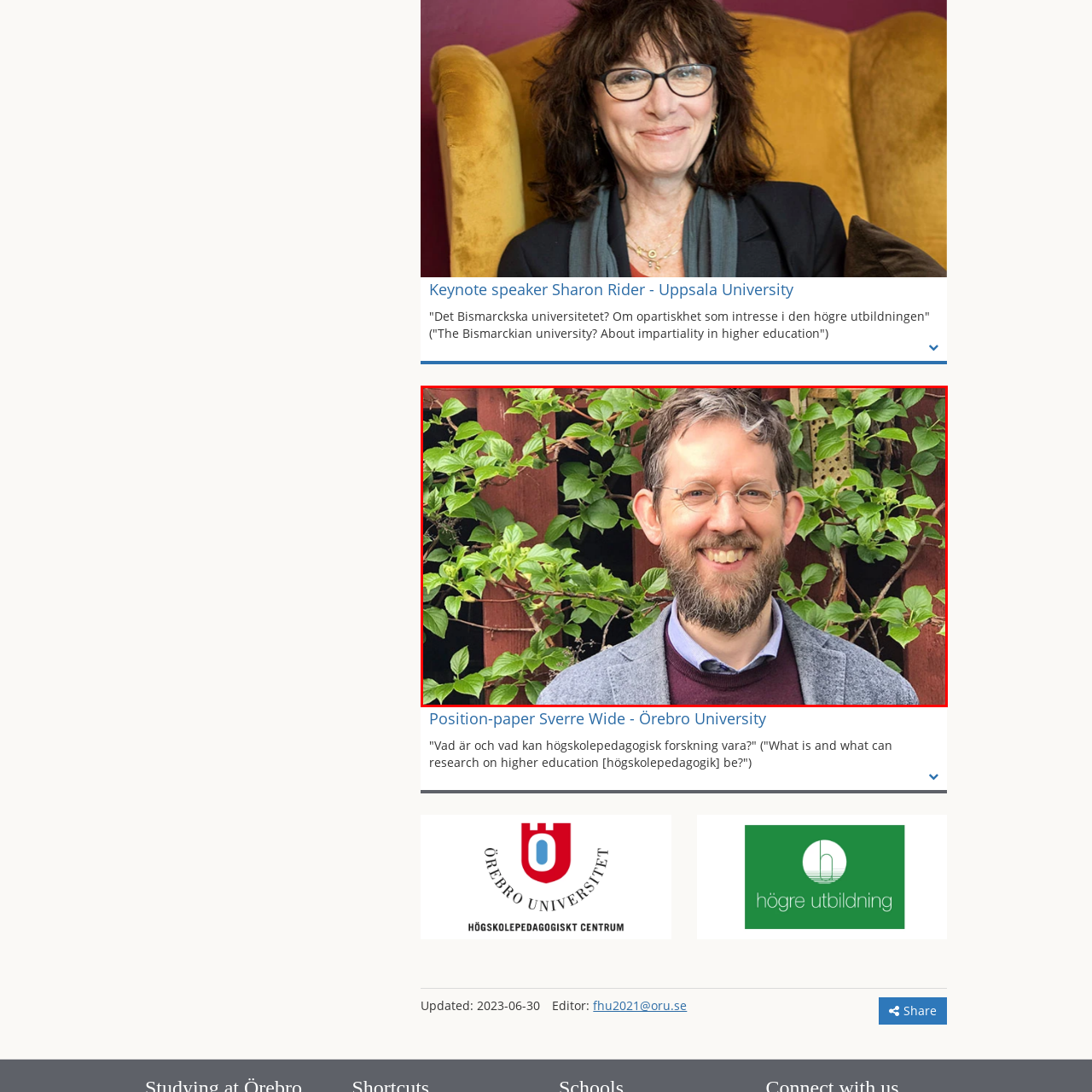Examine the image within the red border and provide a concise answer: What is the man's affiliation?

Örebro University